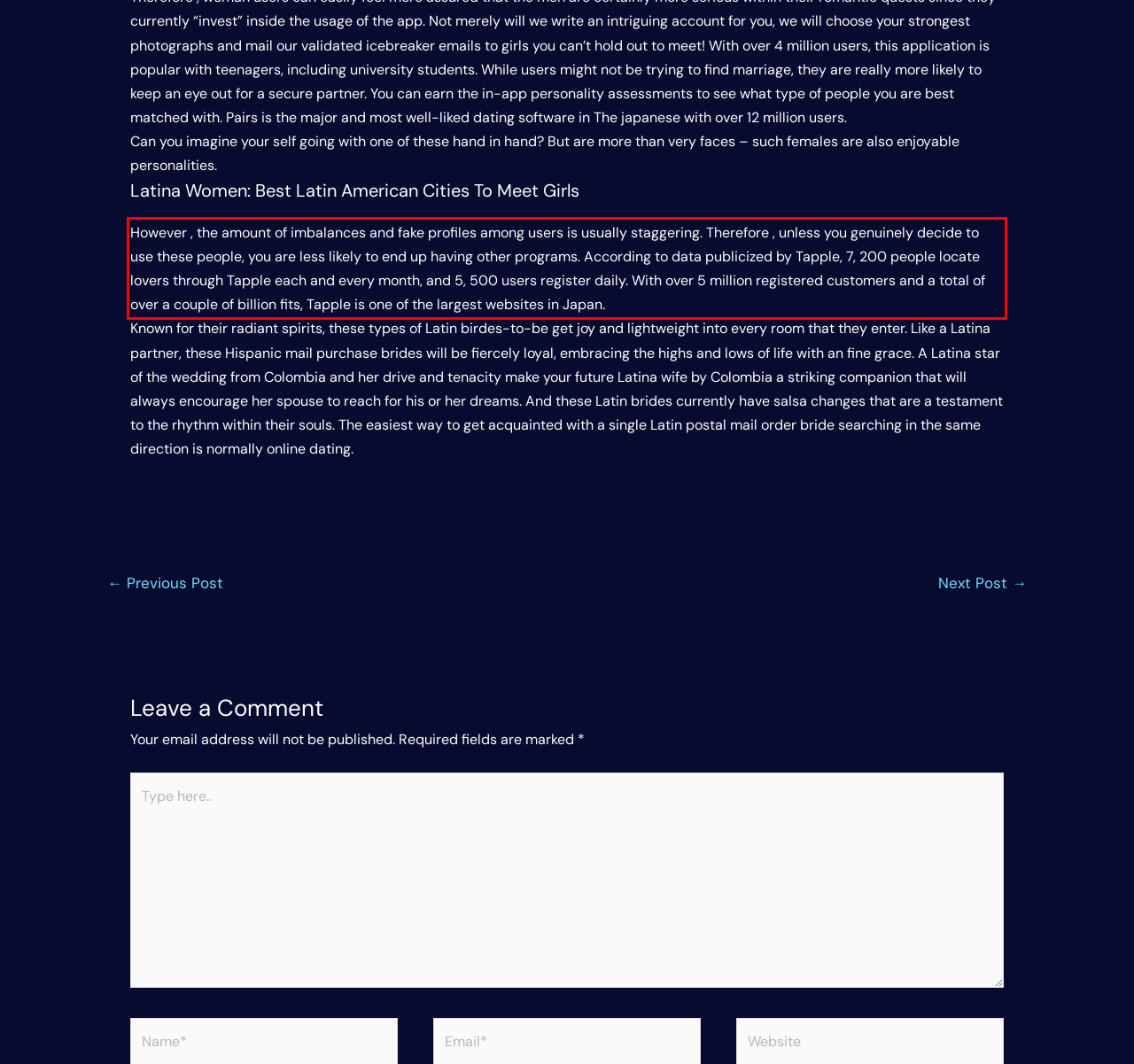Given a webpage screenshot with a red bounding box, perform OCR to read and deliver the text enclosed by the red bounding box.

However , the amount of imbalances and fake profiles among users is usually staggering. Therefore , unless you genuinely decide to use these people, you are less likely to end up having other programs. According to data publicized by Tapple, 7, 200 people locate lovers through Tapple each and every month, and 5, 500 users register daily. With over 5 million registered customers and a total of over a couple of billion fits, Tapple is one of the largest websites in Japan.